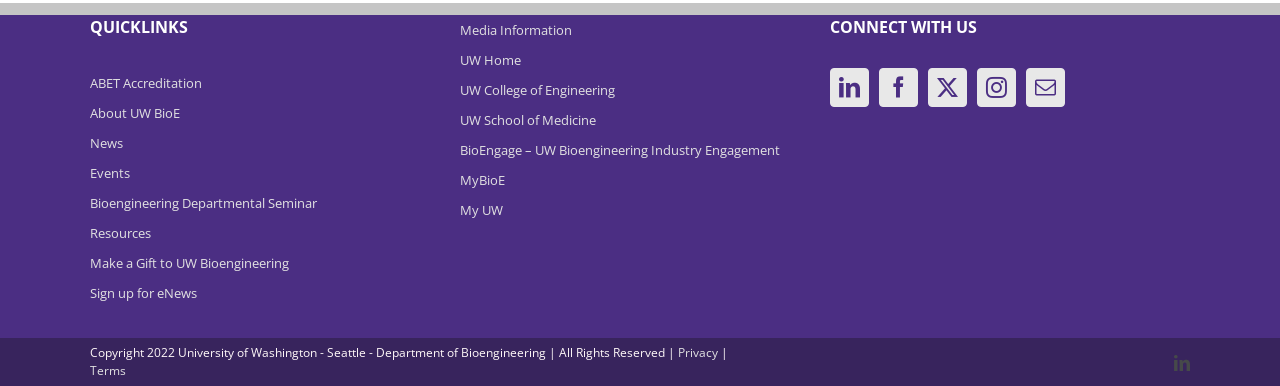Please determine the bounding box coordinates of the element's region to click in order to carry out the following instruction: "Follow on LinkedIn". The coordinates should be four float numbers between 0 and 1, i.e., [left, top, right, bottom].

[0.648, 0.175, 0.679, 0.276]